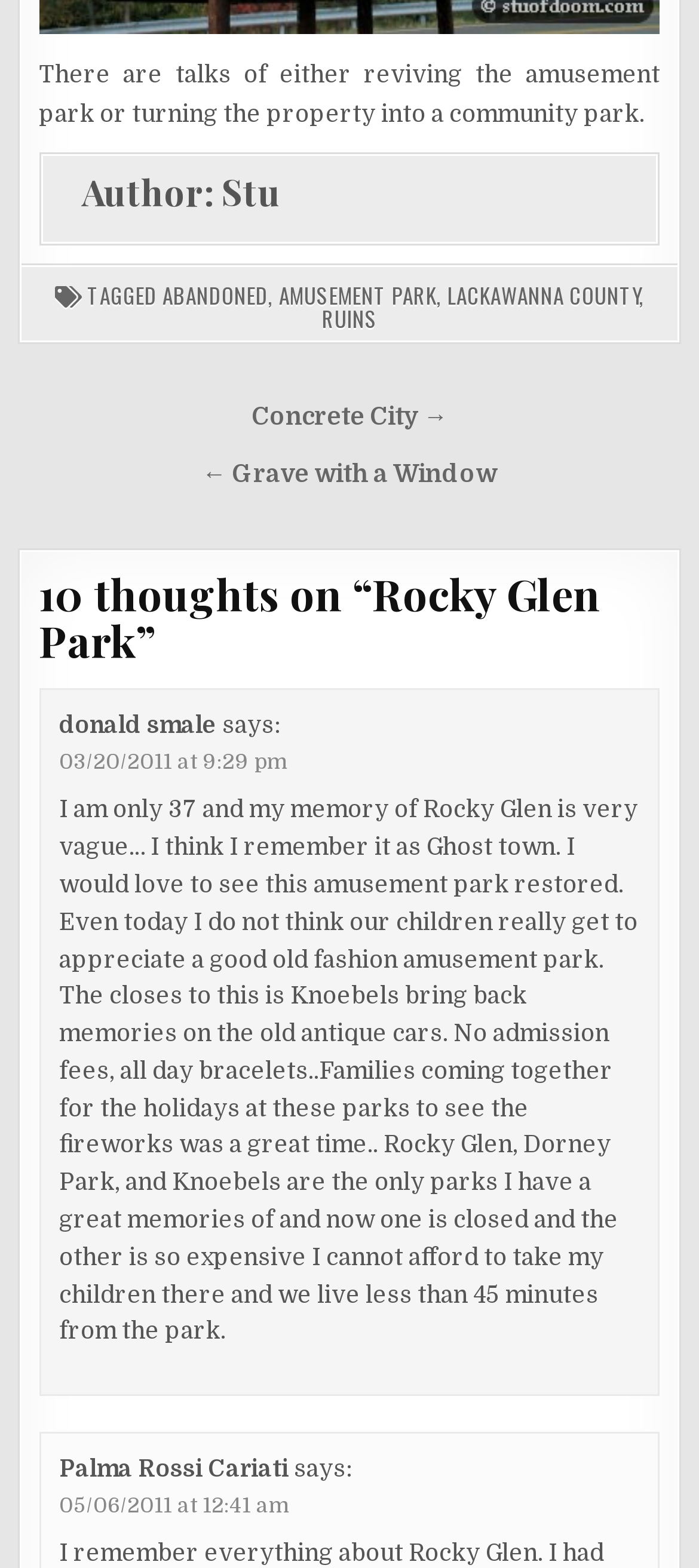Please provide a one-word or short phrase answer to the question:
What is the author of the article?

Stu